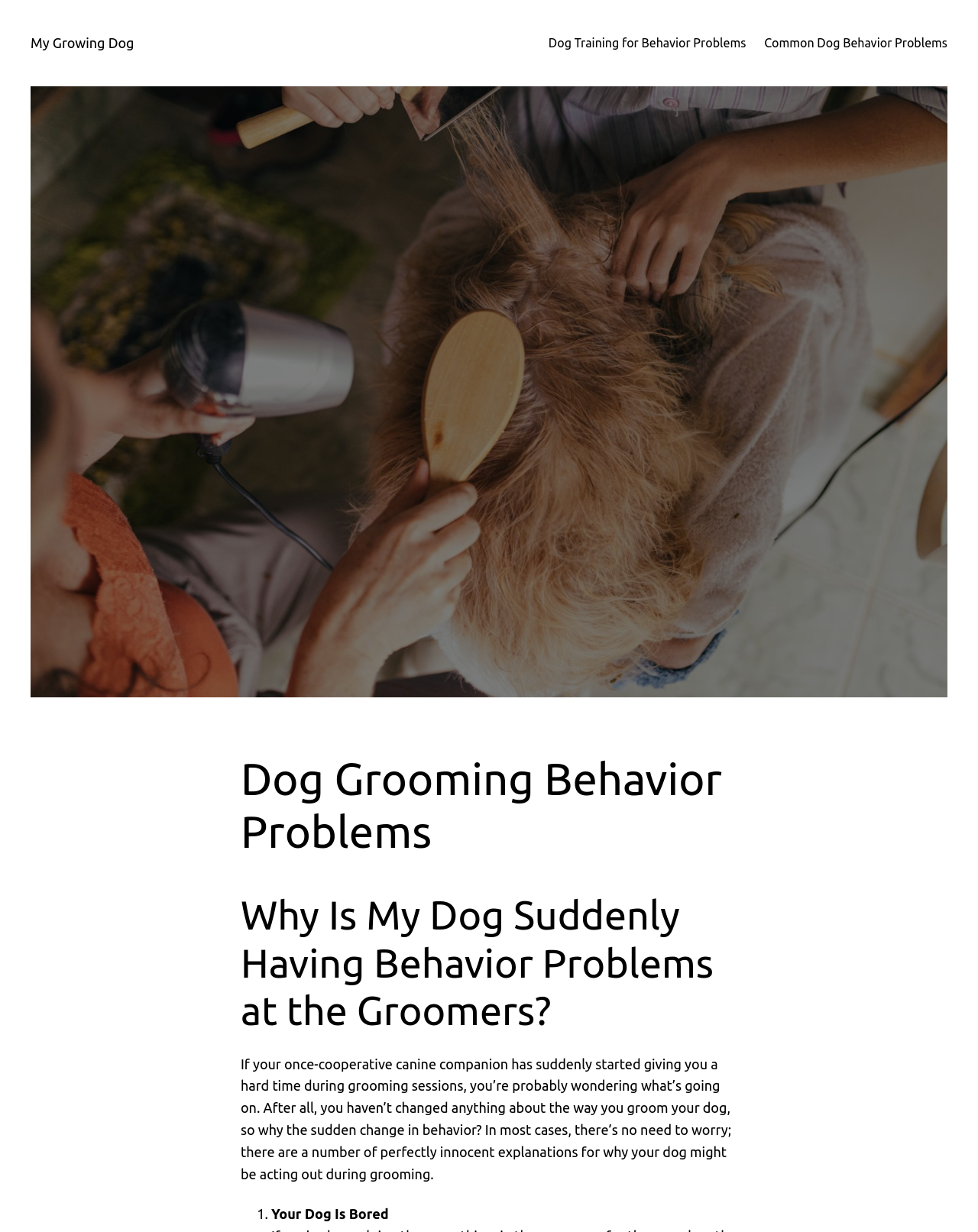Why might a dog act out during grooming?
Provide an in-depth and detailed explanation in response to the question.

According to the webpage, 'In most cases, there’s no need to worry; there are a number of perfectly innocent explanations for why your dog might be acting out during grooming.' This implies that there are innocent reasons why a dog might behave badly during grooming sessions.